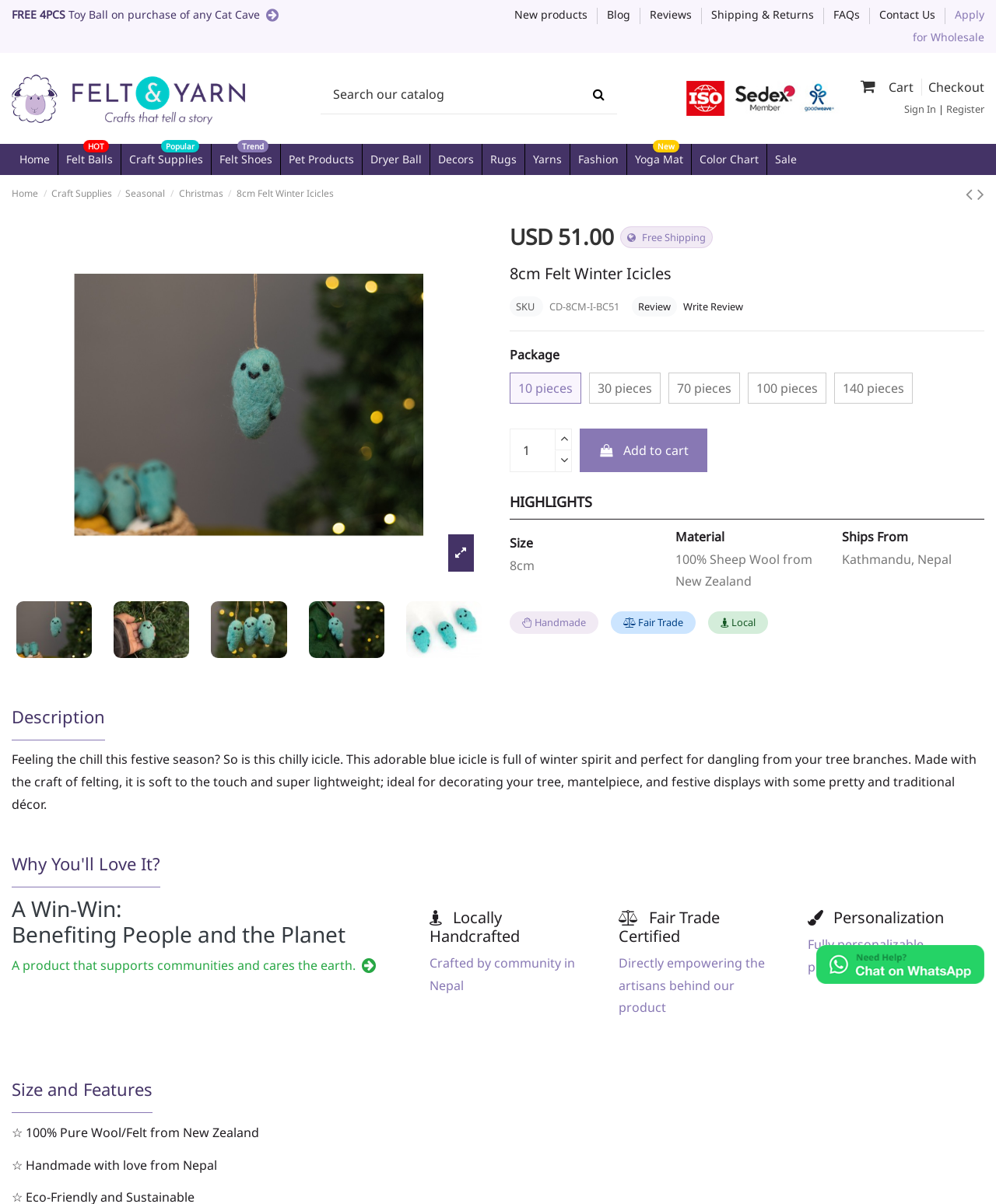Identify the bounding box coordinates necessary to click and complete the given instruction: "View product details".

[0.237, 0.155, 0.335, 0.166]